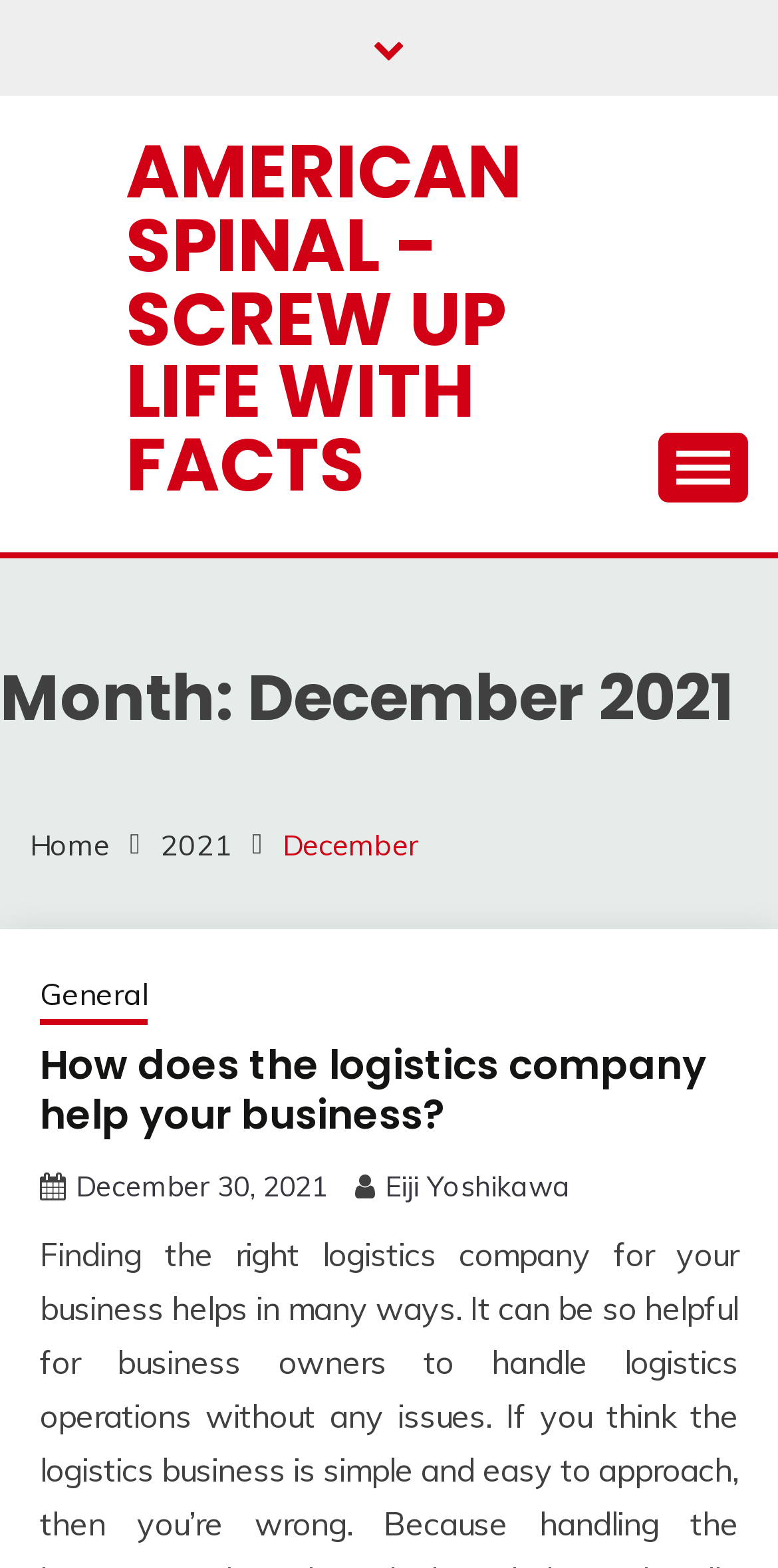Find the bounding box coordinates of the area to click in order to follow the instruction: "View the primary menu".

[0.846, 0.276, 0.962, 0.32]